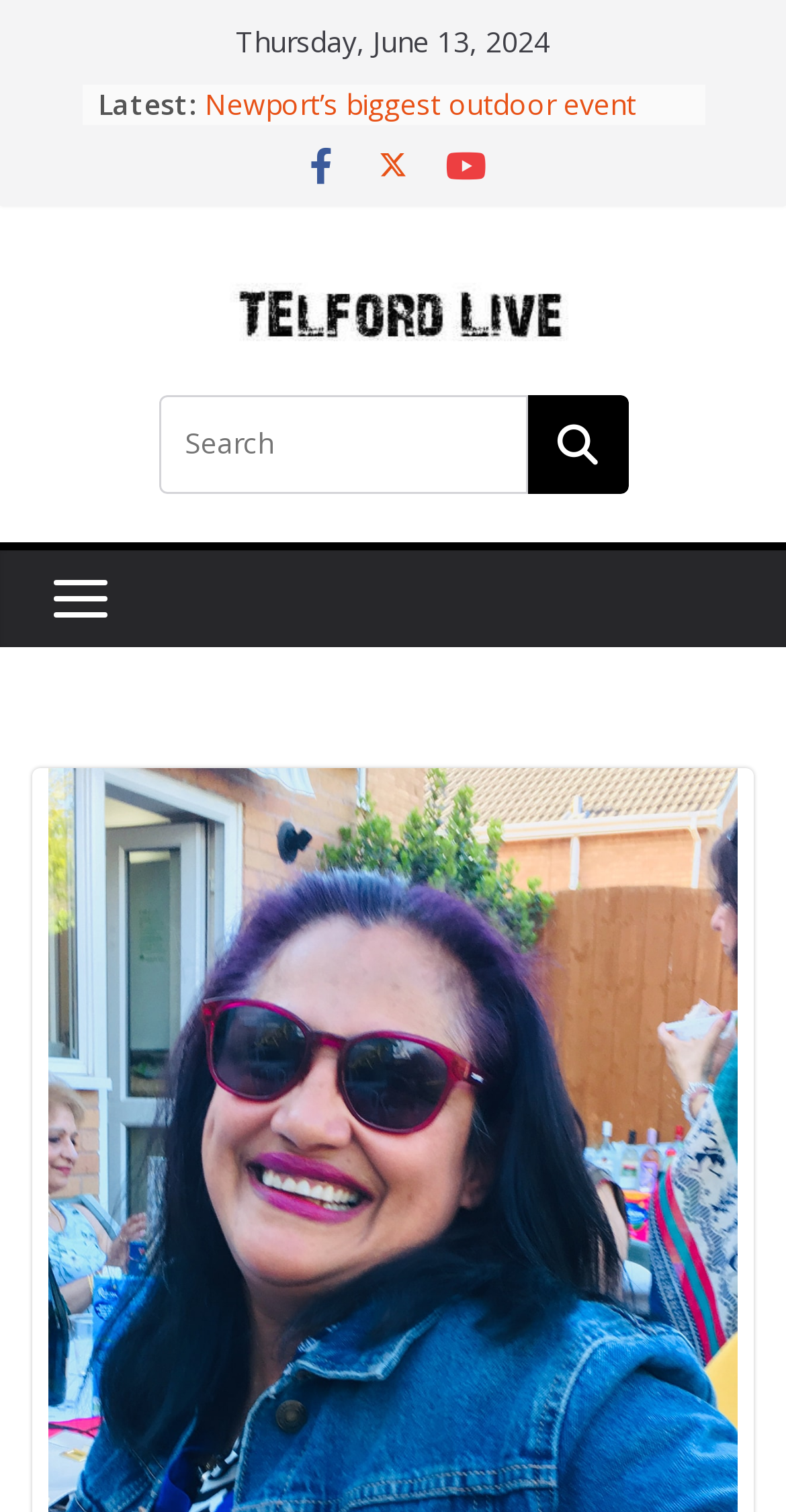Using the details in the image, give a detailed response to the question below:
What is the purpose of the search box?

The search box is located in the top-right corner of the webpage, with coordinates [0.201, 0.262, 0.799, 0.326]. It is accompanied by a button with a magnifying glass icon, indicating that it is used to search the website for specific content.